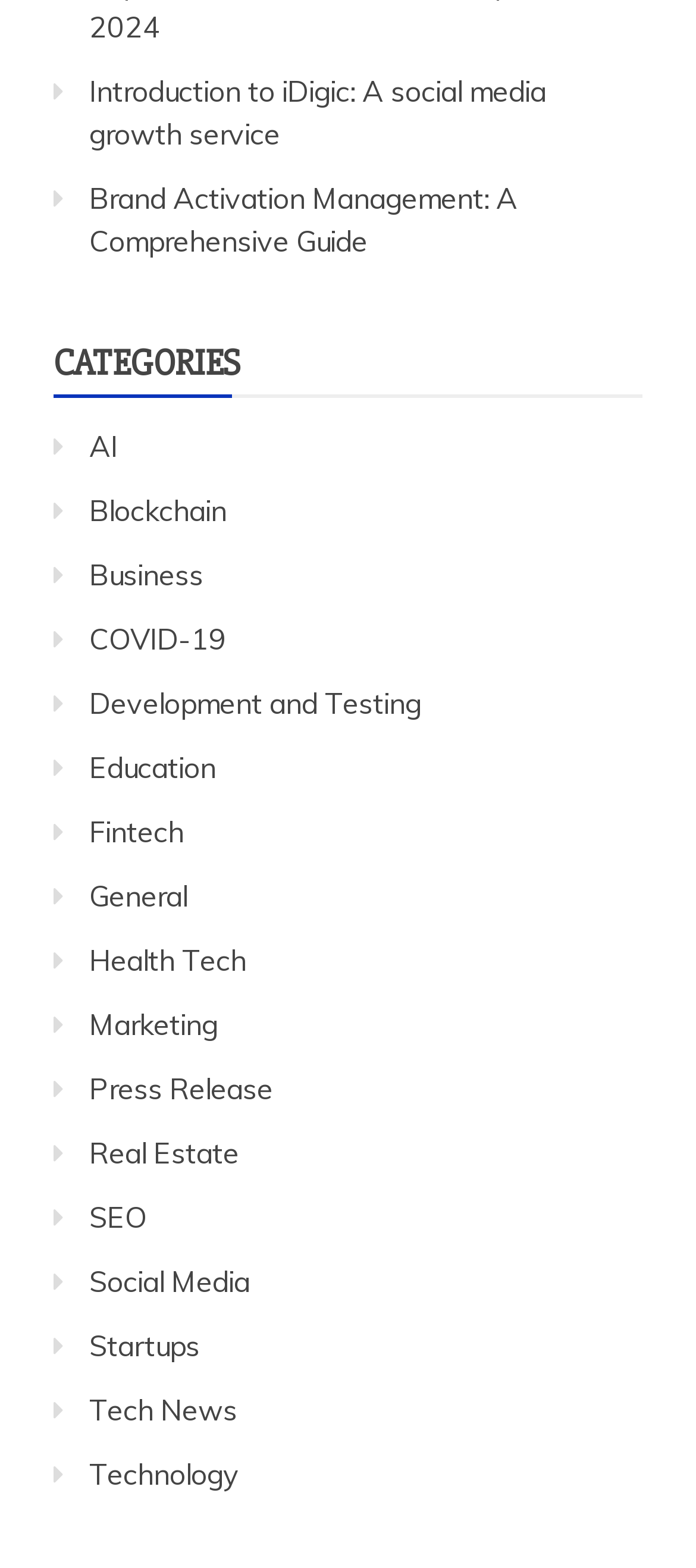Identify the bounding box coordinates for the UI element that matches this description: "Business".

[0.128, 0.355, 0.292, 0.378]